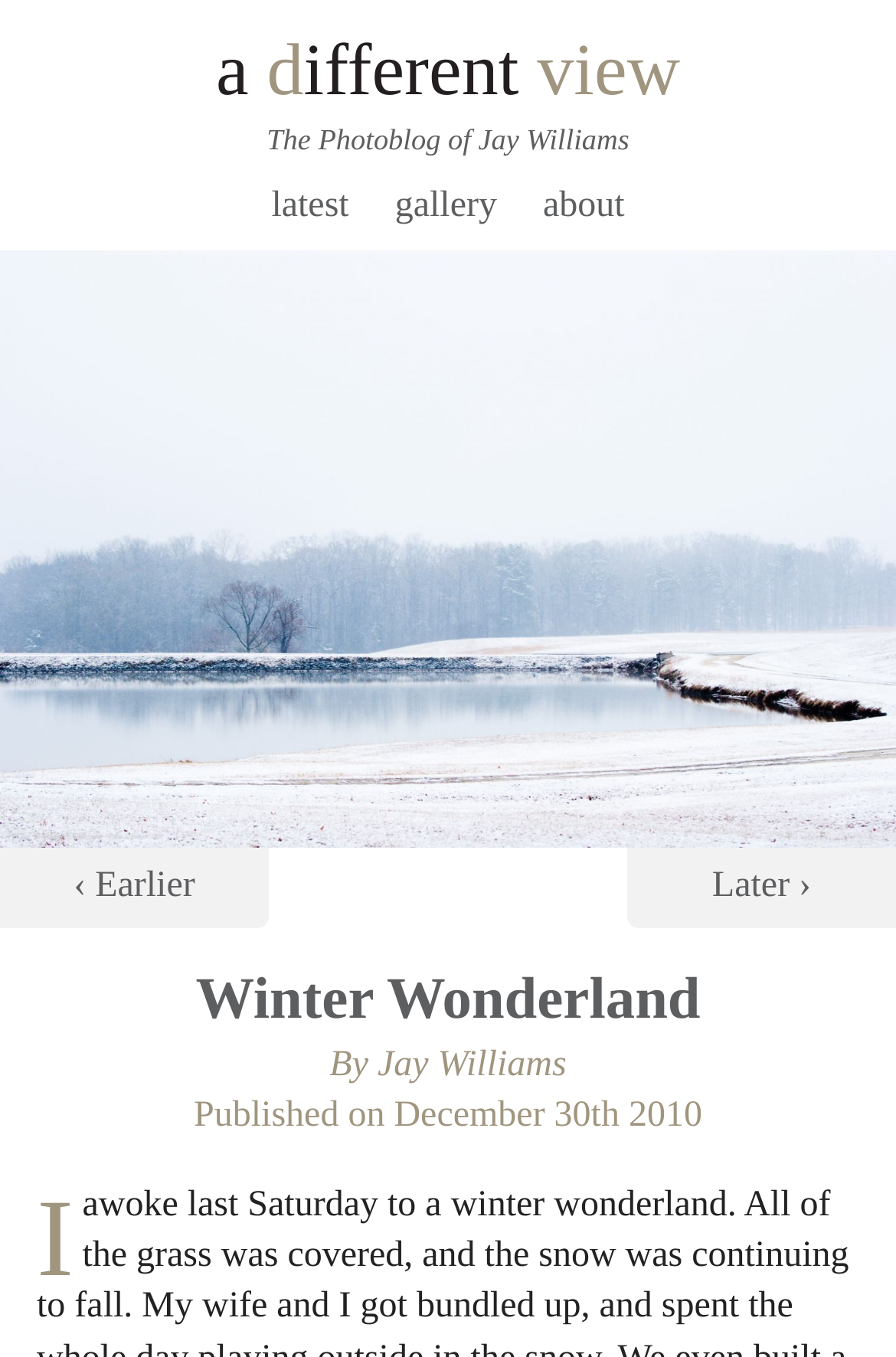Please study the image and answer the question comprehensively:
What is the name of the current photo?

The name of the current photo can be found at the top of the webpage, where it says 'Winter Wonderland', and also as the caption of the image.